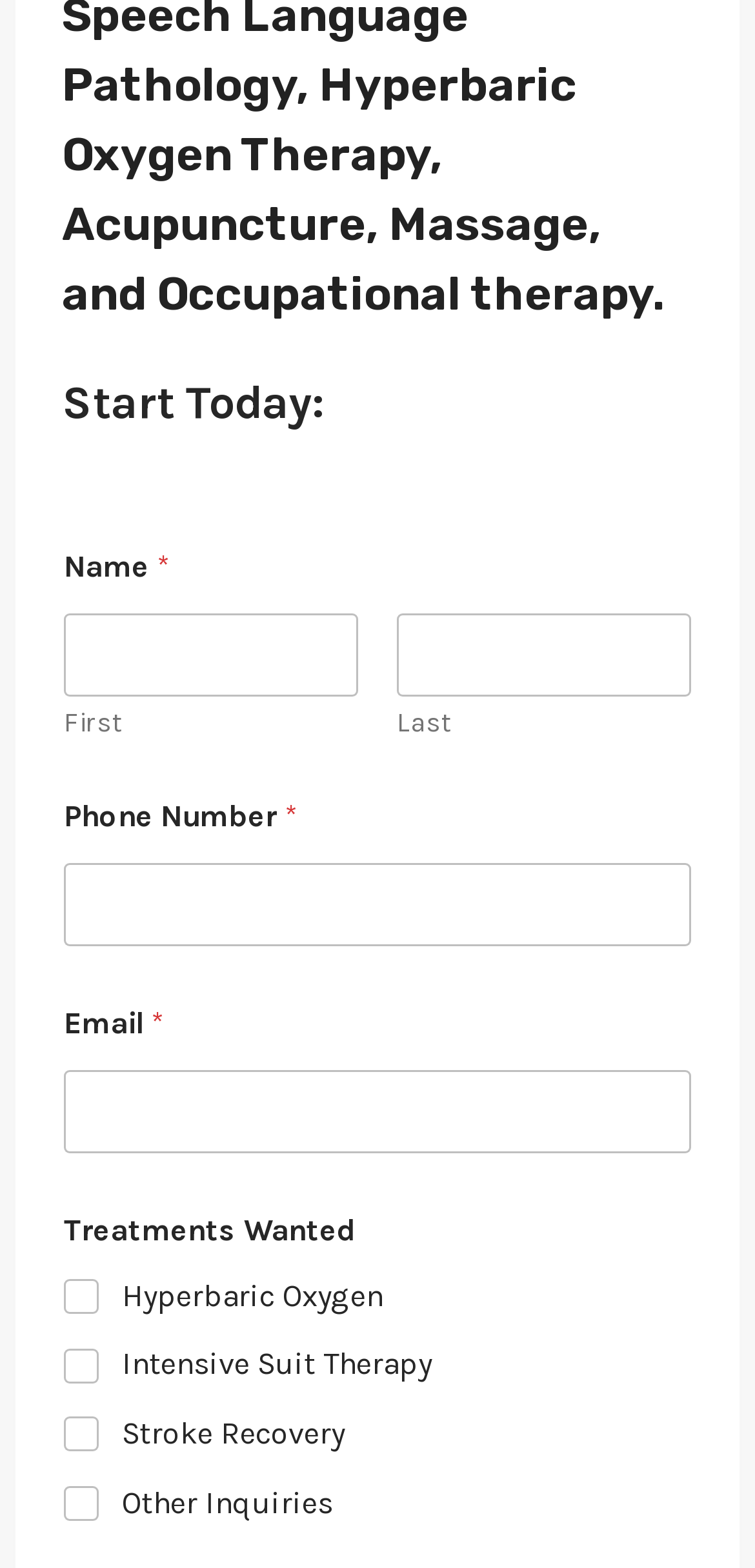Please find the bounding box coordinates of the clickable region needed to complete the following instruction: "Check Other Inquiries". The bounding box coordinates must consist of four float numbers between 0 and 1, i.e., [left, top, right, bottom].

[0.09, 0.951, 0.131, 0.97]